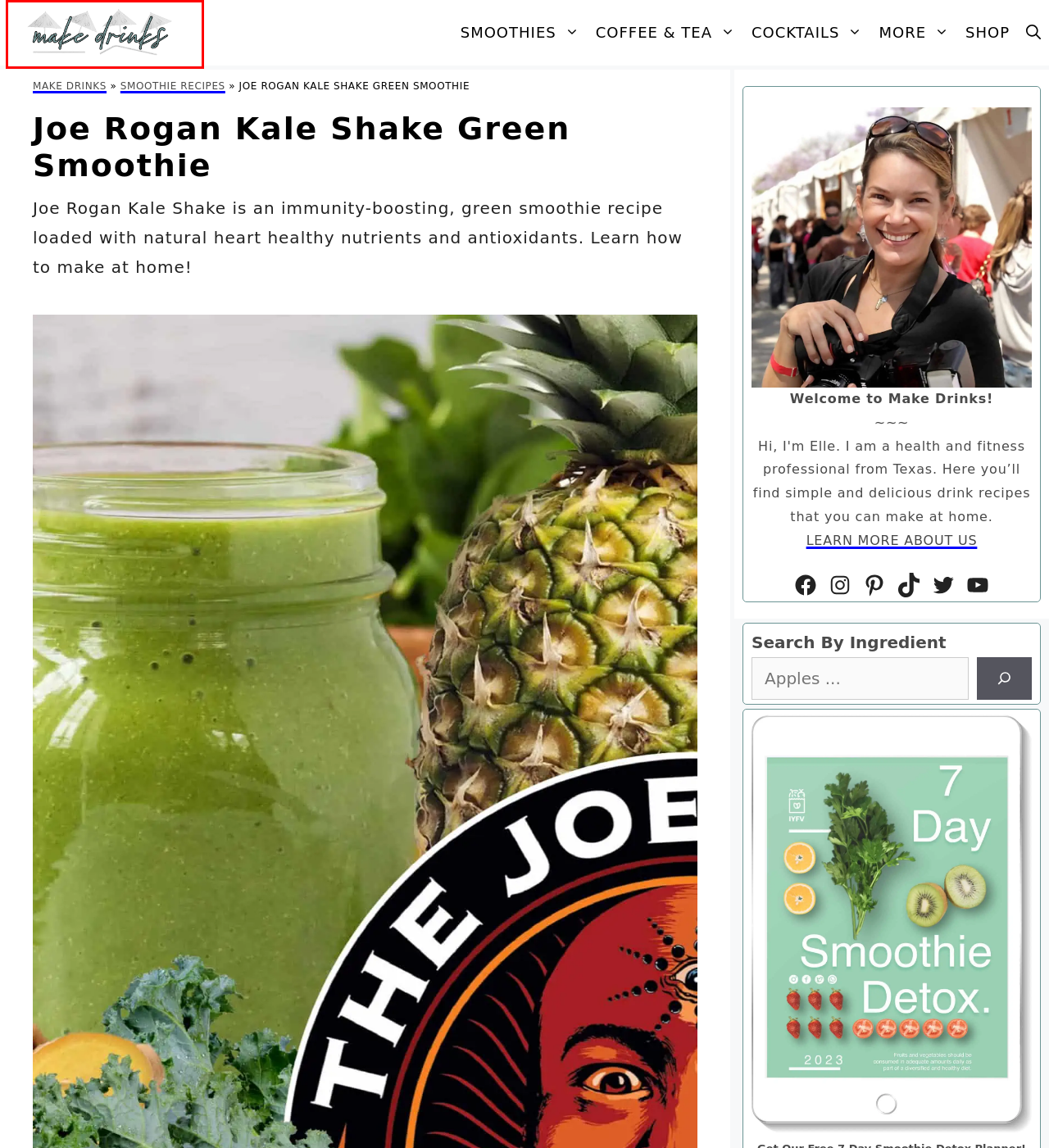You are provided with a screenshot of a webpage where a red rectangle bounding box surrounds an element. Choose the description that best matches the new webpage after clicking the element in the red bounding box. Here are the choices:
A. Smoothie Recipes
B. Cocktail Recipes
C. Make Drinks - Delicious Drink Recipes And More
D. Coffee Recipes
E. Our Favorite Products For Making Drinks - Make Drinks
F. Jamba Juice Secret Menu
G. Privacy Policy - Make Drinks
H. About Us - Make Drinks

C